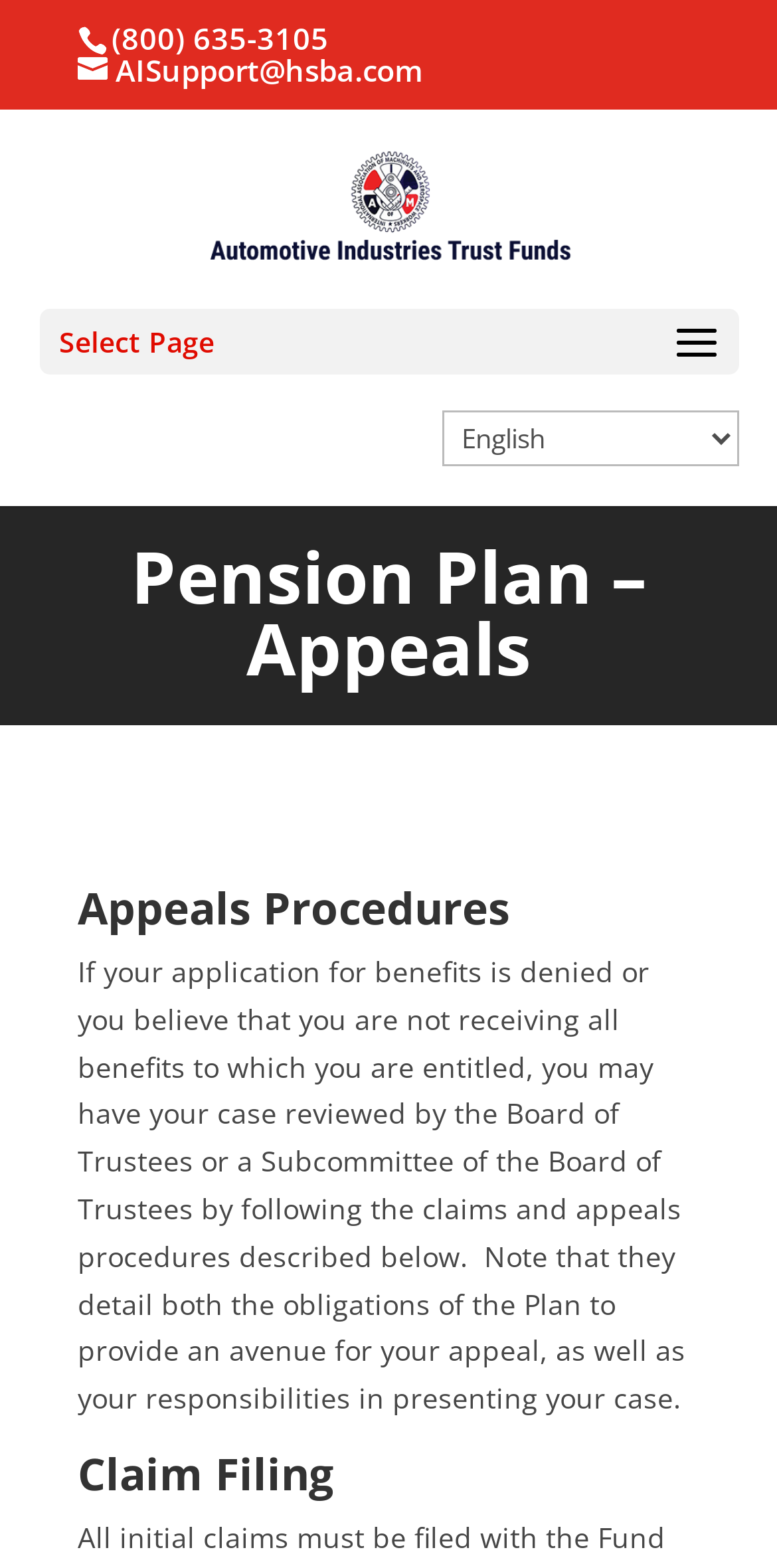Predict the bounding box for the UI component with the following description: "alt="Automotive Industries Trust Funds"".

[0.261, 0.118, 0.749, 0.143]